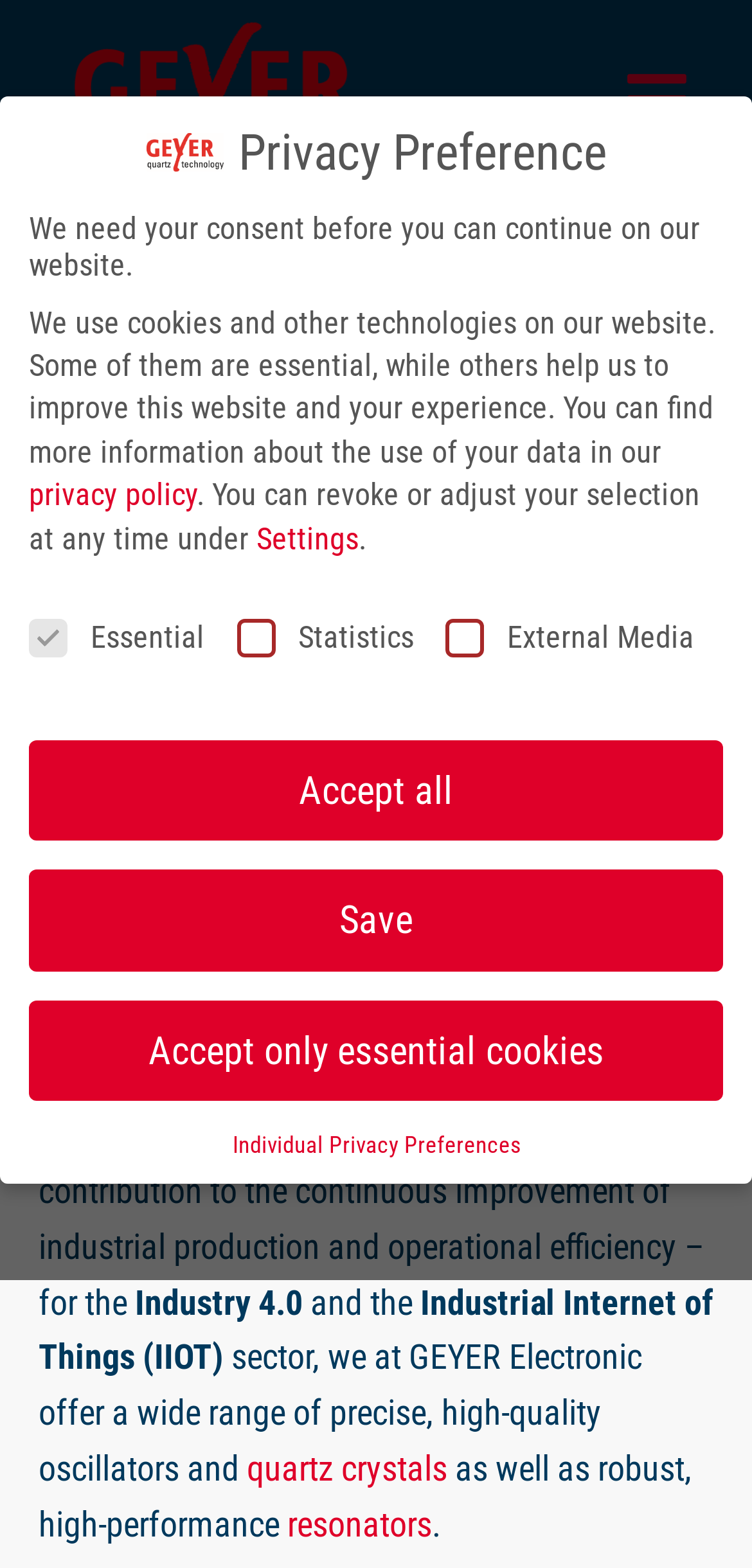Could you determine the bounding box coordinates of the clickable element to complete the instruction: "Go to the top of the page"? Provide the coordinates as four float numbers between 0 and 1, i.e., [left, top, right, bottom].

[0.785, 0.725, 0.897, 0.78]